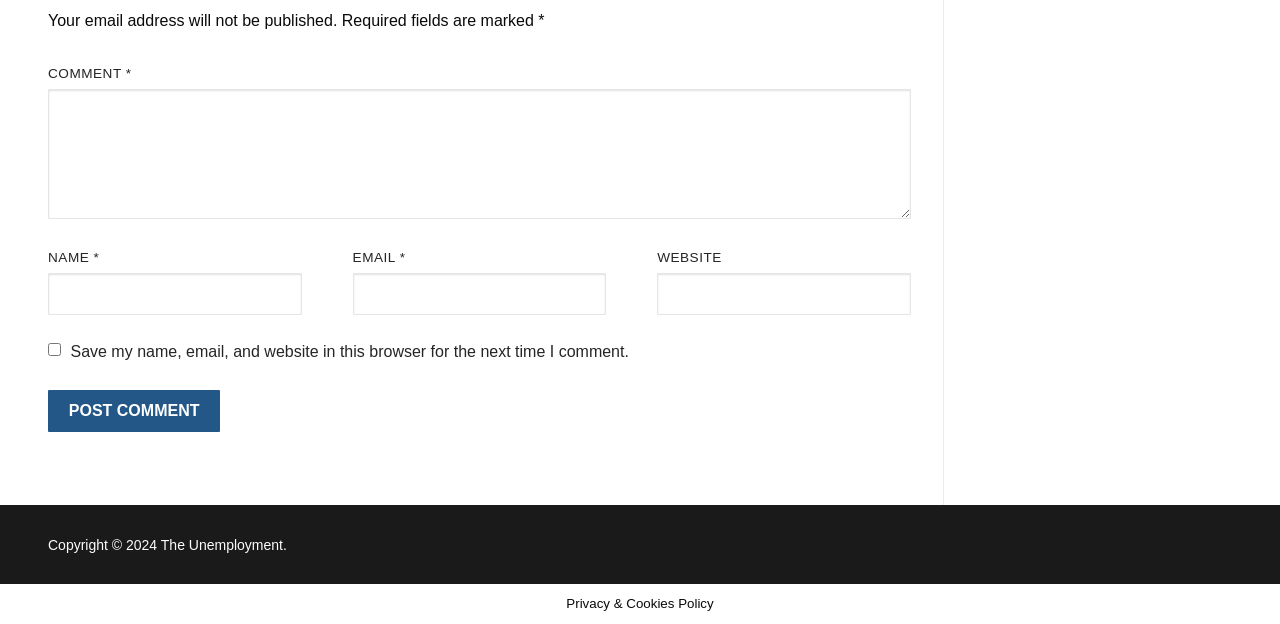What is the purpose of the form?
Give a one-word or short phrase answer based on the image.

Leave a comment